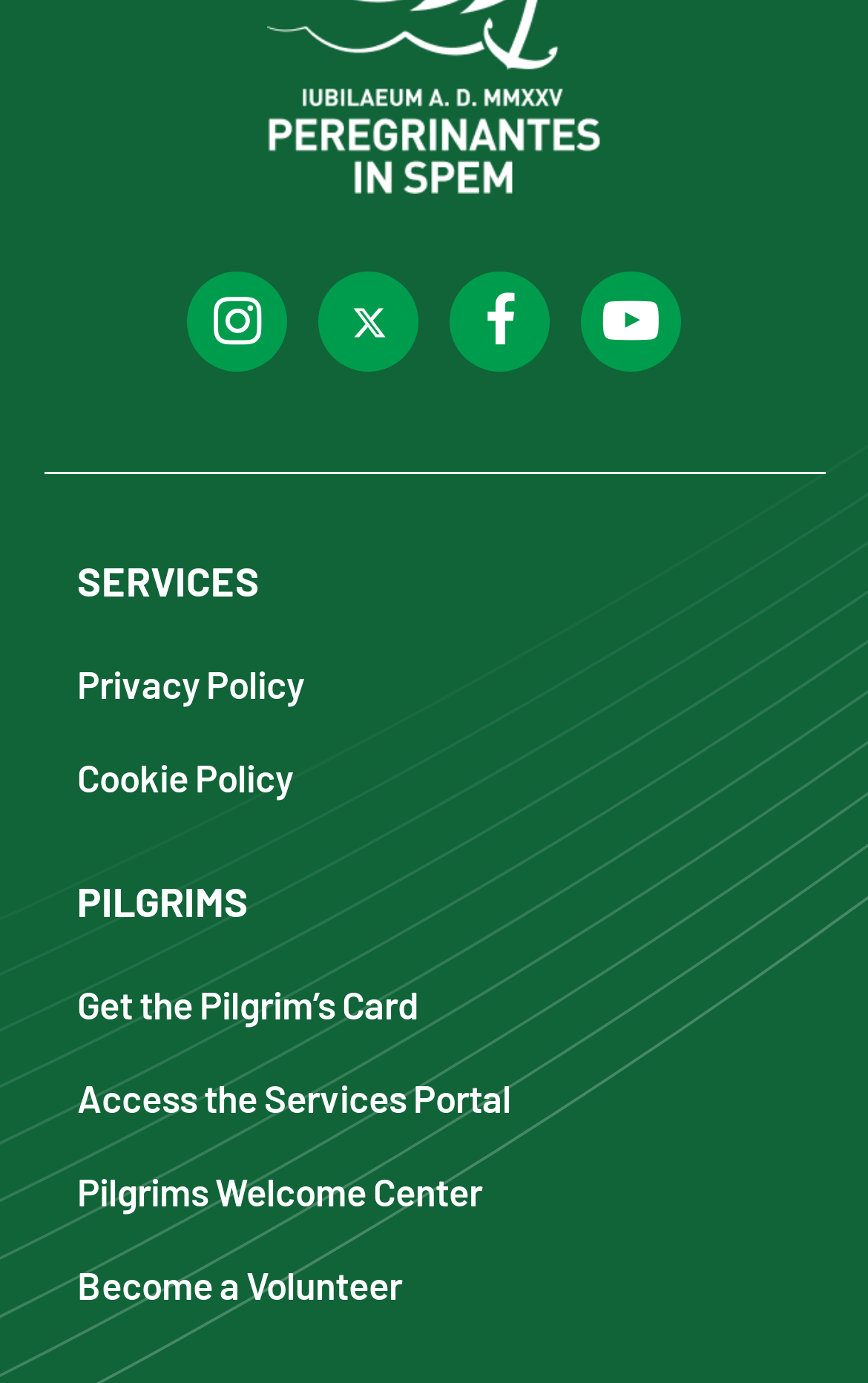Kindly determine the bounding box coordinates for the area that needs to be clicked to execute this instruction: "Reply to a post".

None